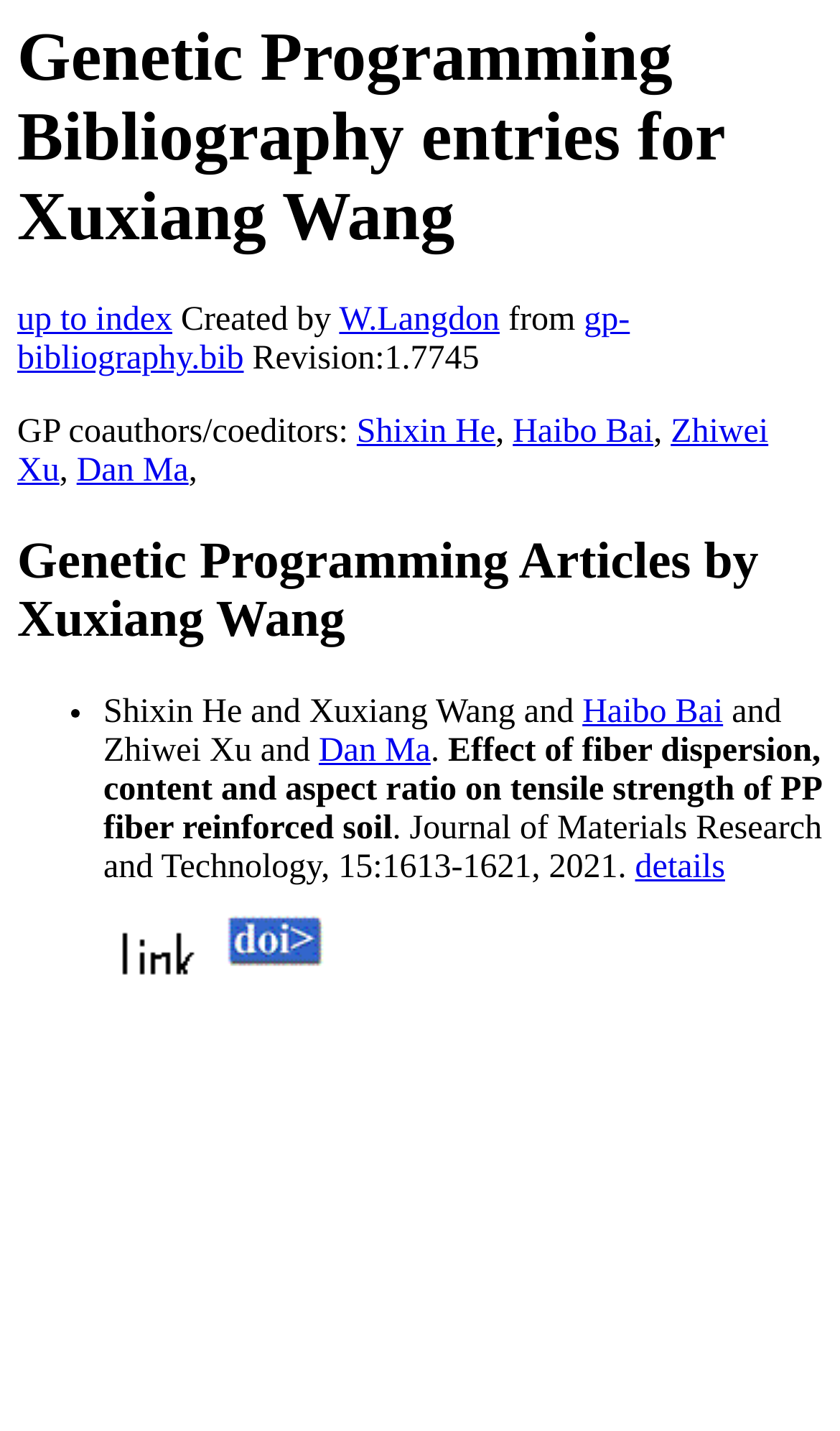Find and specify the bounding box coordinates that correspond to the clickable region for the instruction: "go up to index".

[0.021, 0.212, 0.205, 0.237]